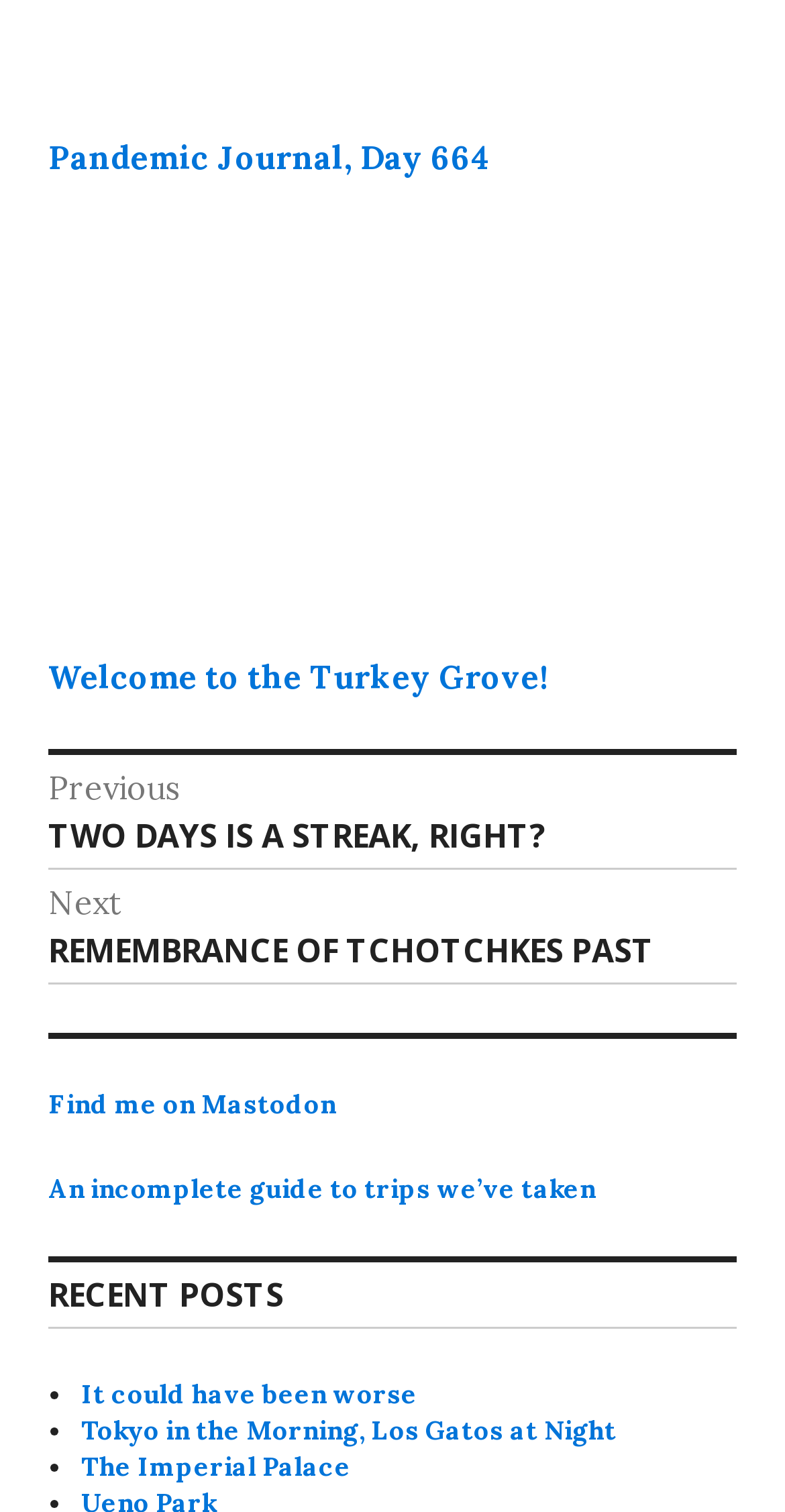What is the title of the first post?
Using the information from the image, provide a comprehensive answer to the question.

I determined the title of the first post by looking at the heading element with the text 'Pandemic Journal, Day 664' which is located at the top of the webpage.